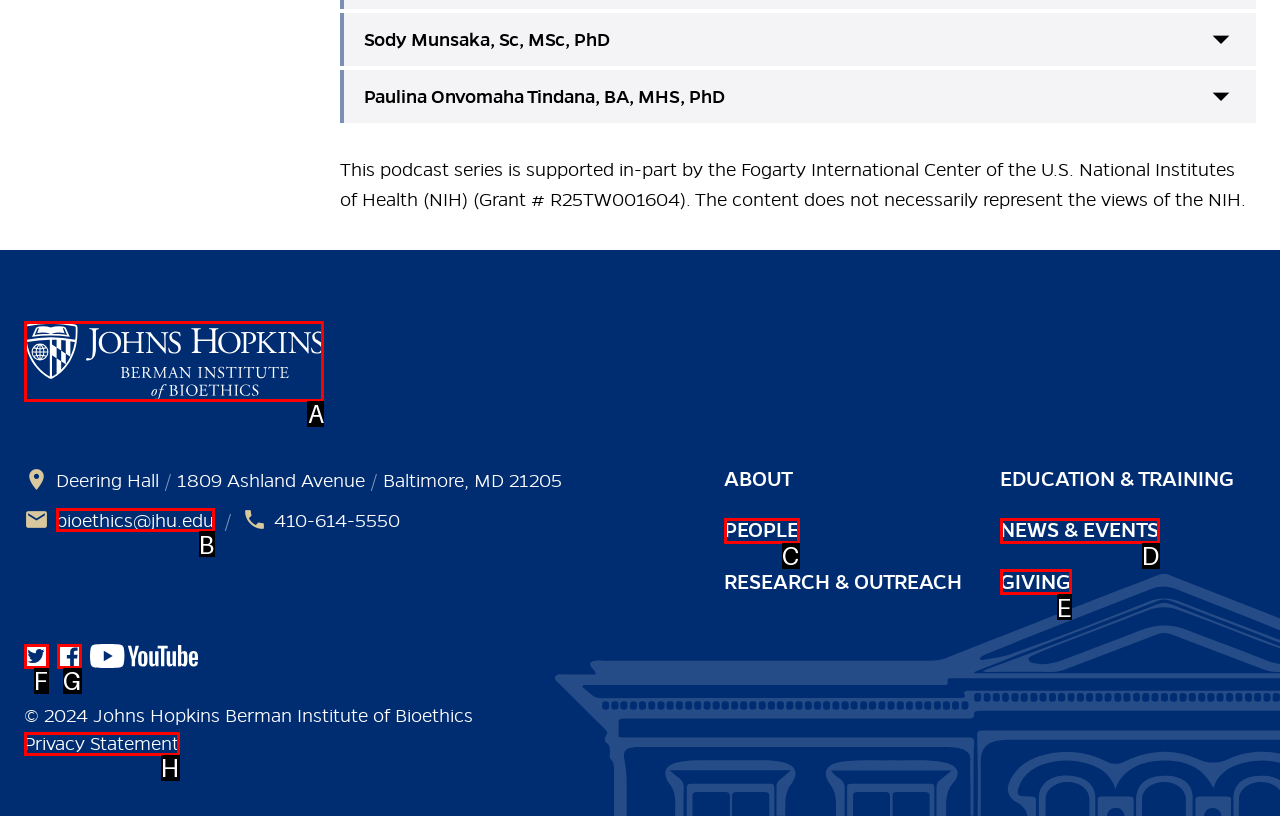Select the proper UI element to click in order to perform the following task: Visit the Johns Hopkins Berman Institute of Bioethics website. Indicate your choice with the letter of the appropriate option.

A